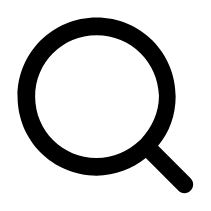Using the image as a reference, answer the following question in as much detail as possible:
What is the primary function of the search icon?

The caption states that the search icon, represented by the magnifying glass, is widely recognized as a tool for initiating searches, typically associated with locating information on websites or digital platforms.